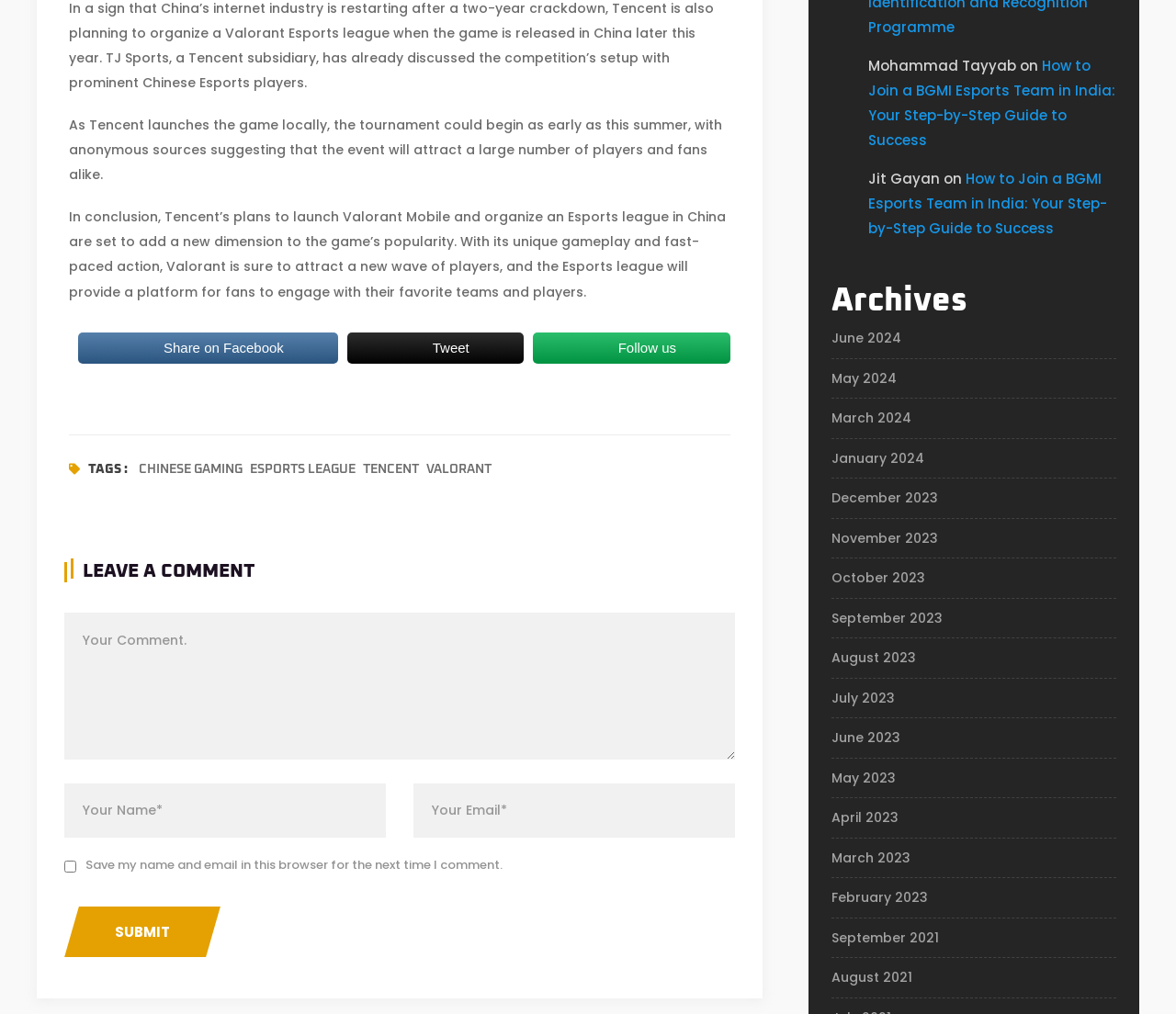Locate the bounding box coordinates of the element to click to perform the following action: 'Share on Facebook'. The coordinates should be given as four float values between 0 and 1, in the form of [left, top, right, bottom].

[0.066, 0.58, 0.287, 0.614]